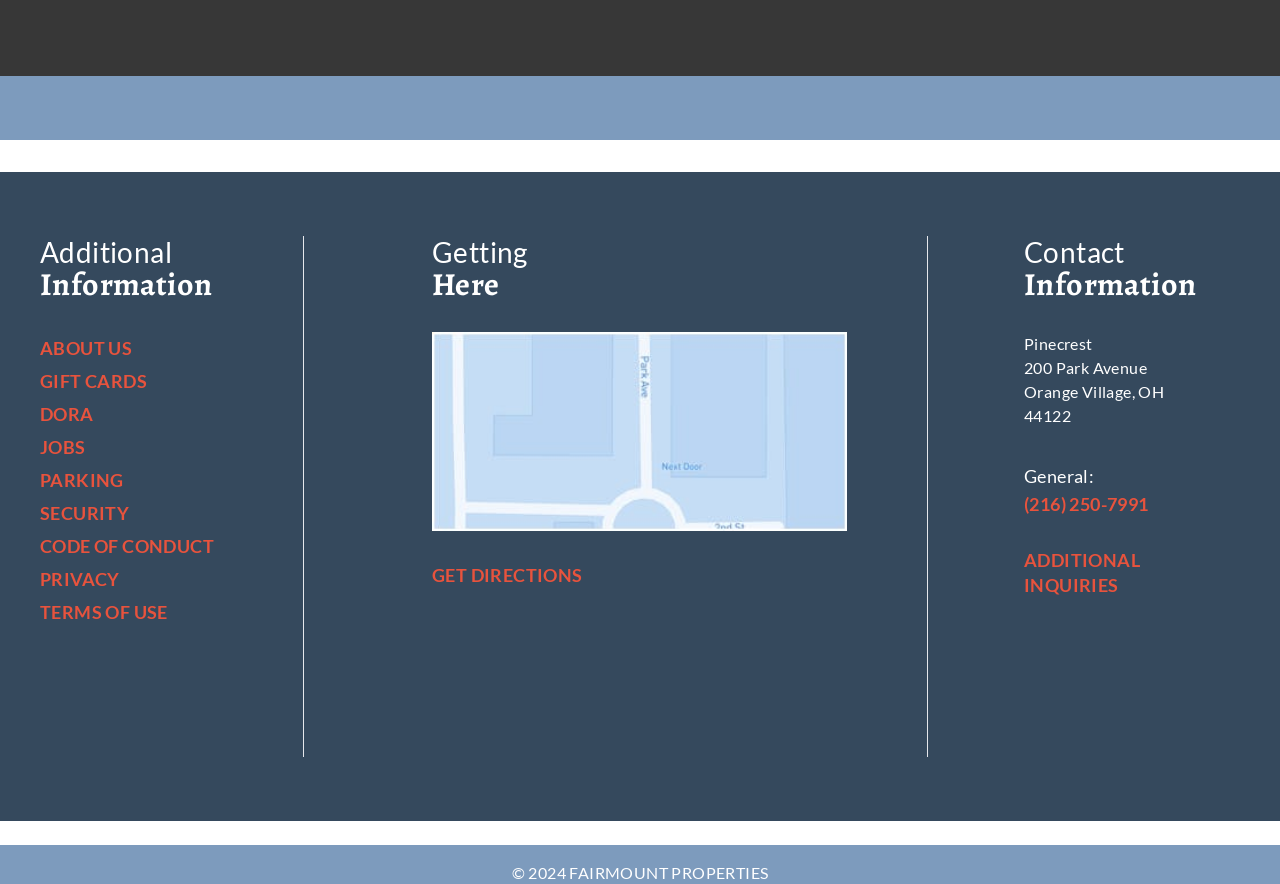Determine the bounding box for the UI element that matches this description: "privacy".

[0.031, 0.643, 0.094, 0.668]